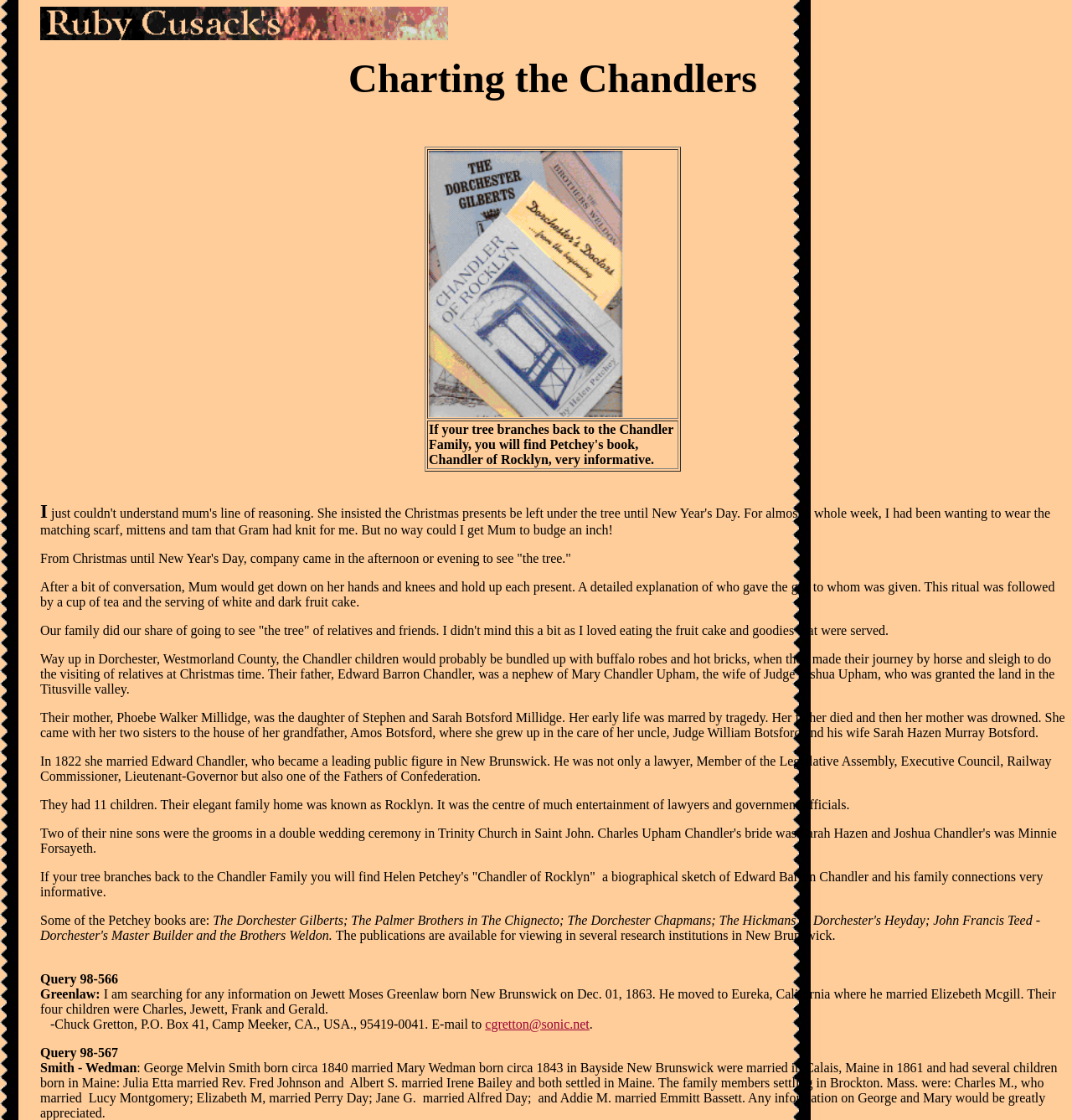What is the name of the family home of Edward Barron Chandler?
Give a thorough and detailed response to the question.

The answer can be found in the text 'Their elegant family home was known as Rocklyn.' which indicates that Rocklyn is the name of the family home of Edward Barron Chandler.